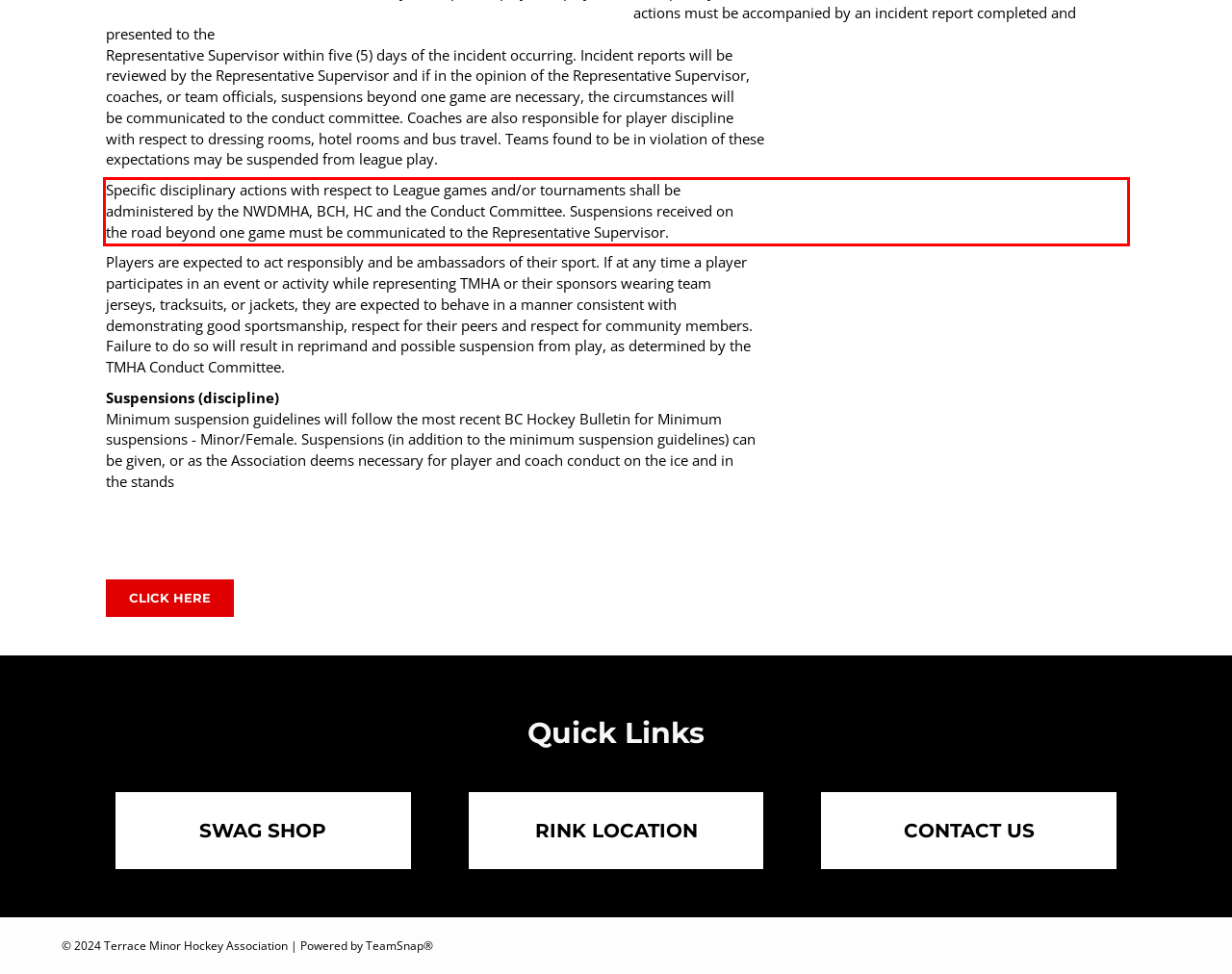Locate the red bounding box in the provided webpage screenshot and use OCR to determine the text content inside it.

Specific disciplinary actions with respect to League games and/or tournaments shall be administered by the NWDMHA, BCH, HC and the Conduct Committee. Suspensions received on the road beyond one game must be communicated to the Representative Supervisor.